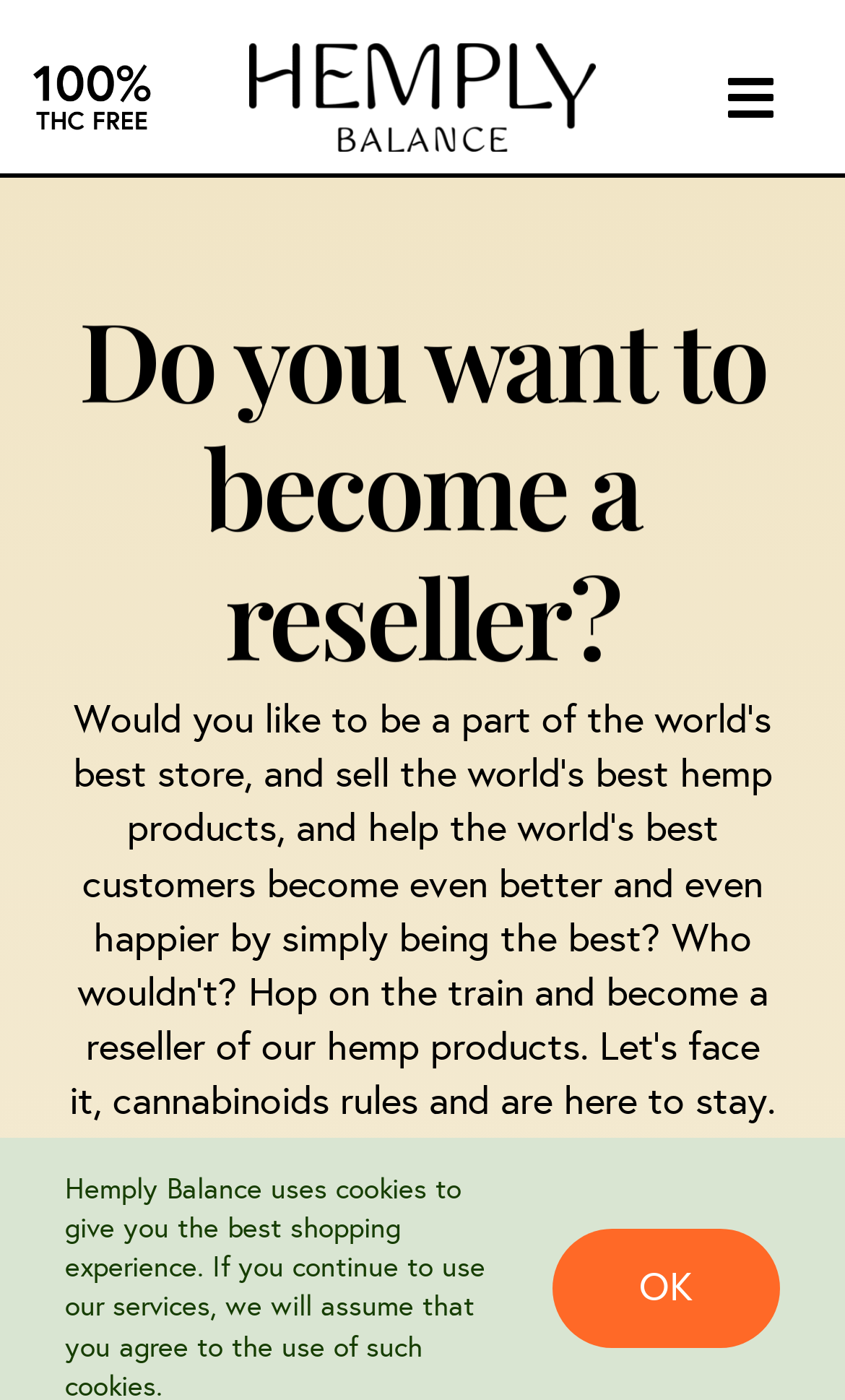What is the call-to-action at the bottom of the webpage?
Based on the visual information, provide a detailed and comprehensive answer.

The call-to-action at the bottom of the webpage is to send an email to Hemply Balance to express interest in becoming a reseller, as indicated by the text 'Please, send us an email if you want to sell the hemp products of the future'.